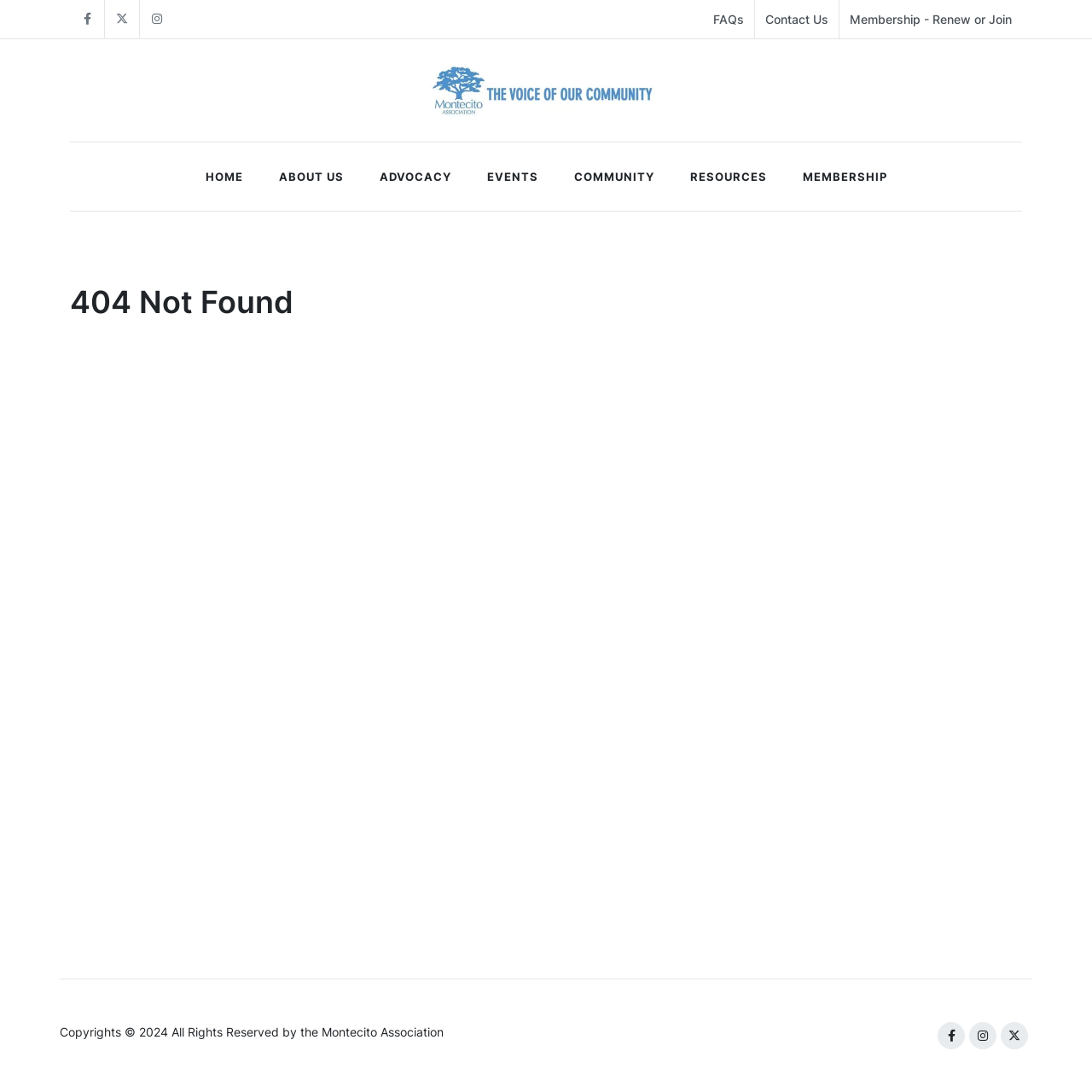Find the bounding box coordinates of the clickable element required to execute the following instruction: "View Membership". Provide the coordinates as four float numbers between 0 and 1, i.e., [left, top, right, bottom].

[0.719, 0.13, 0.828, 0.193]